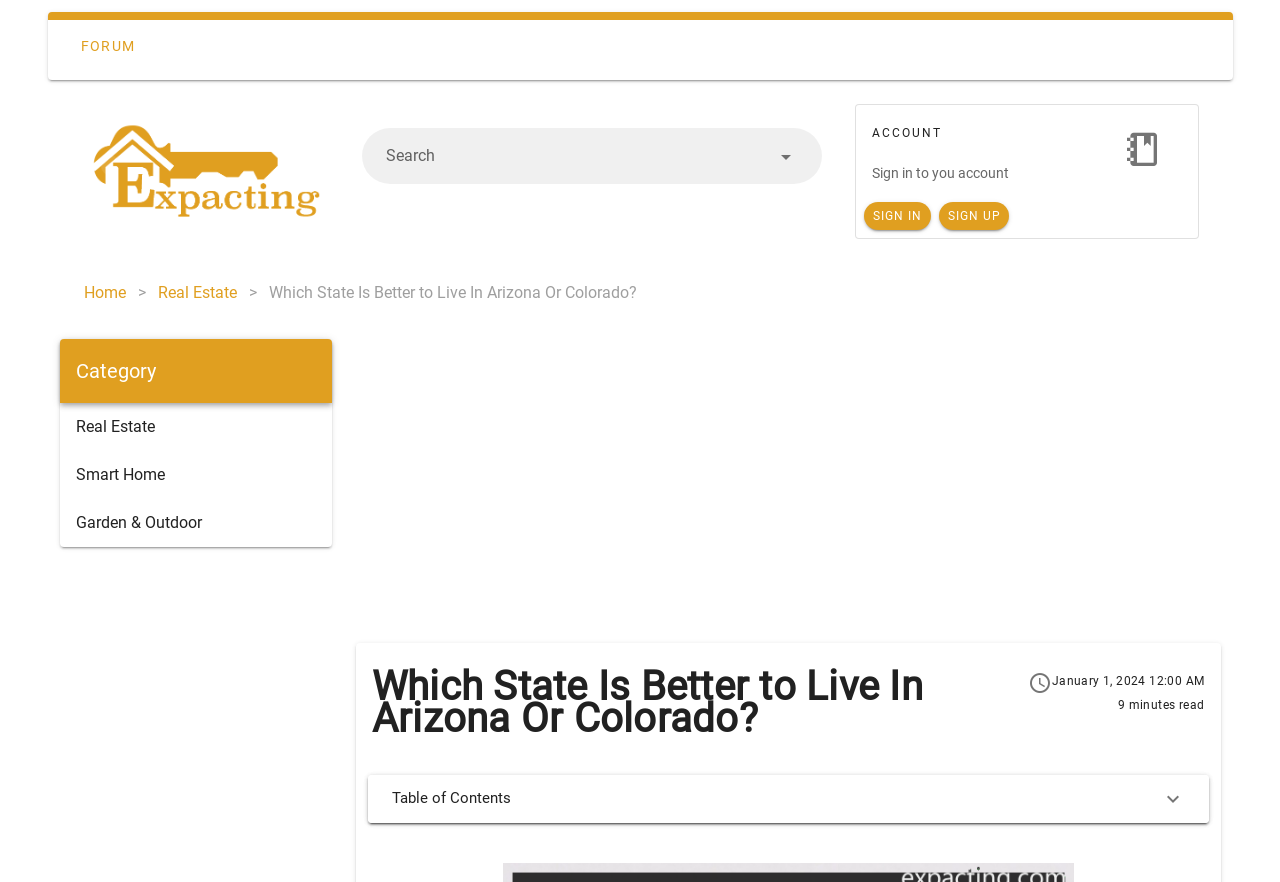How many links are present in the navigation menu?
Please answer the question with a single word or phrase, referencing the image.

4